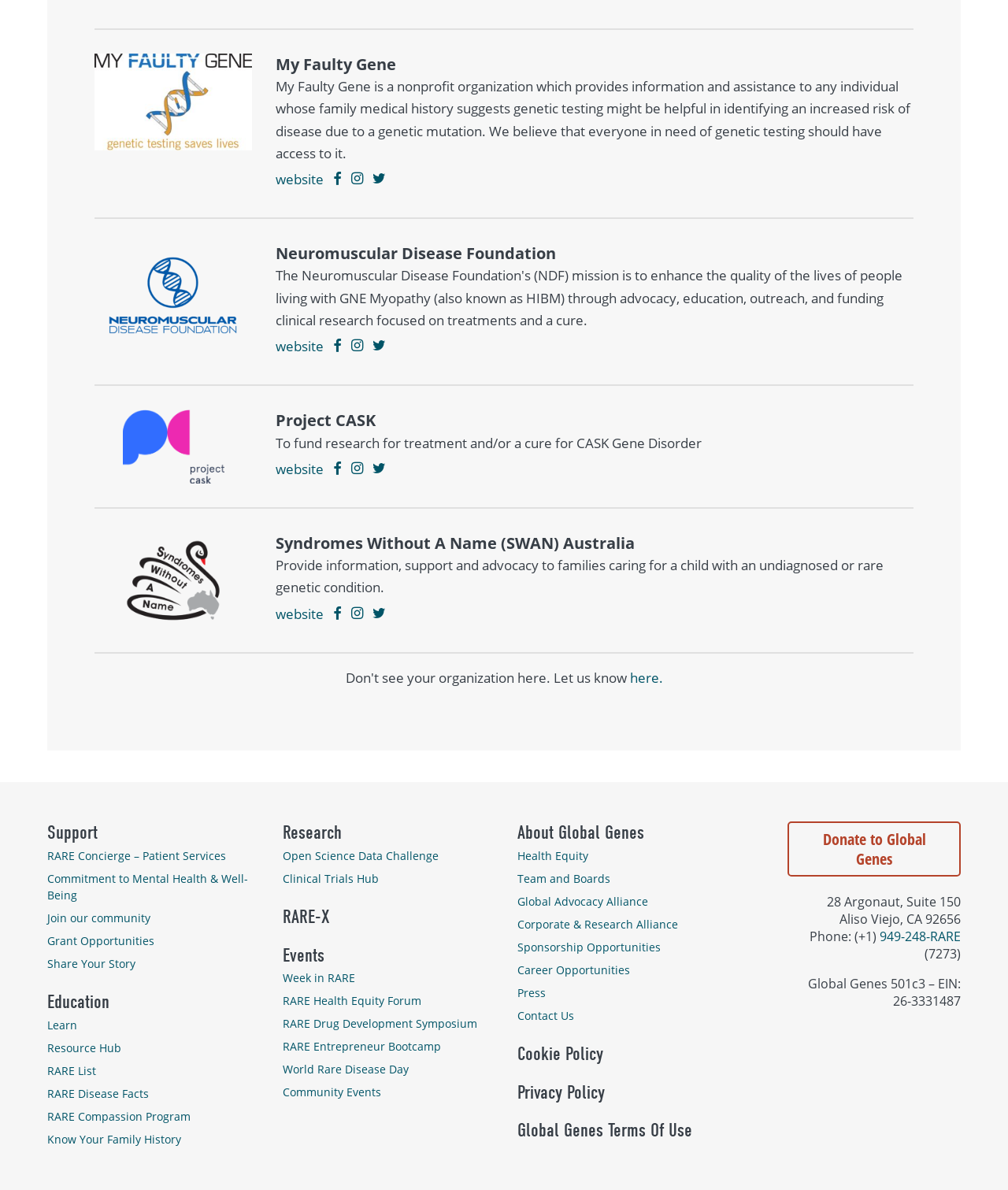Please identify the bounding box coordinates of the region to click in order to complete the given instruction: "Check out the 'RARE Disease Facts'". The coordinates should be four float numbers between 0 and 1, i.e., [left, top, right, bottom].

[0.047, 0.909, 0.148, 0.928]